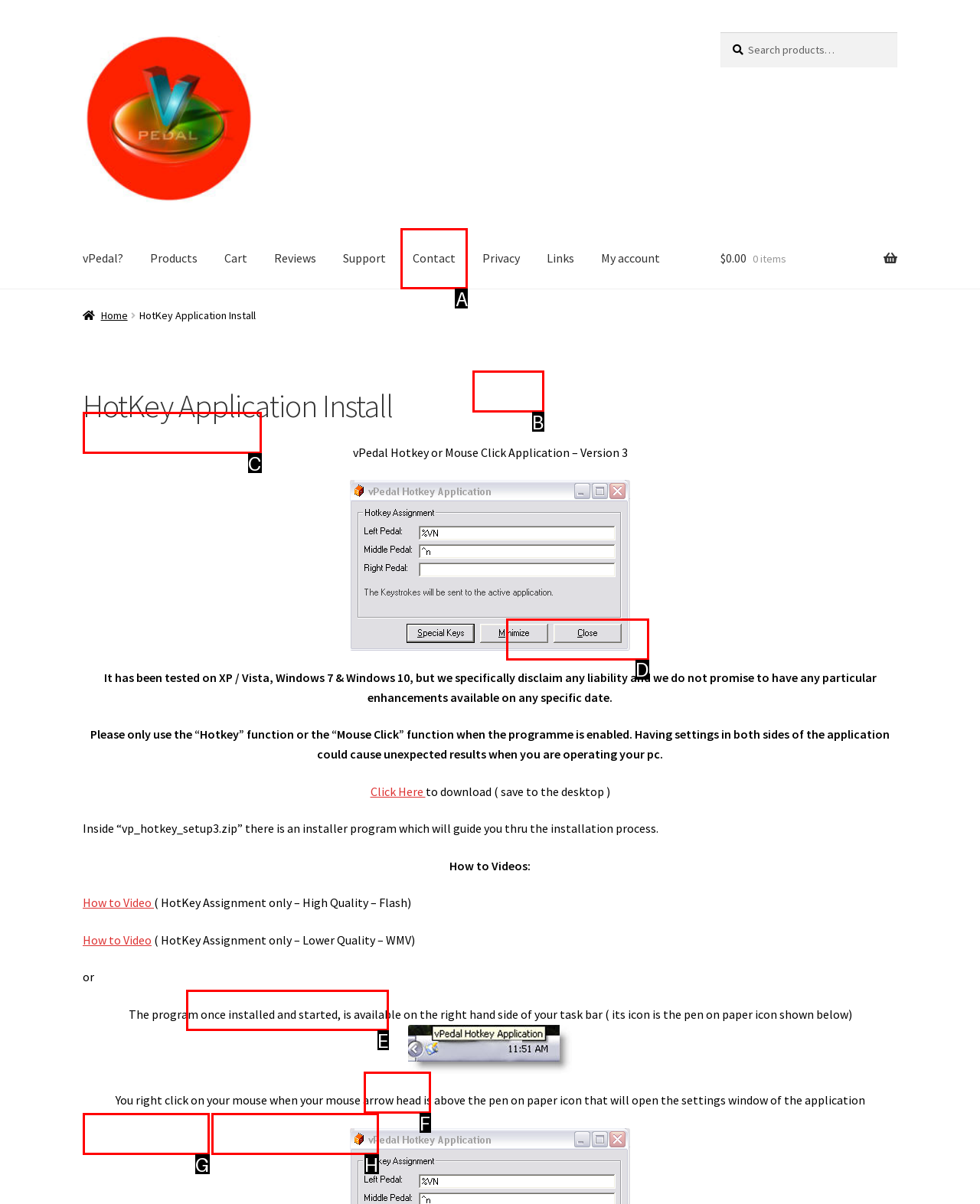Determine the letter of the UI element that will complete the task: Contact support
Reply with the corresponding letter.

A